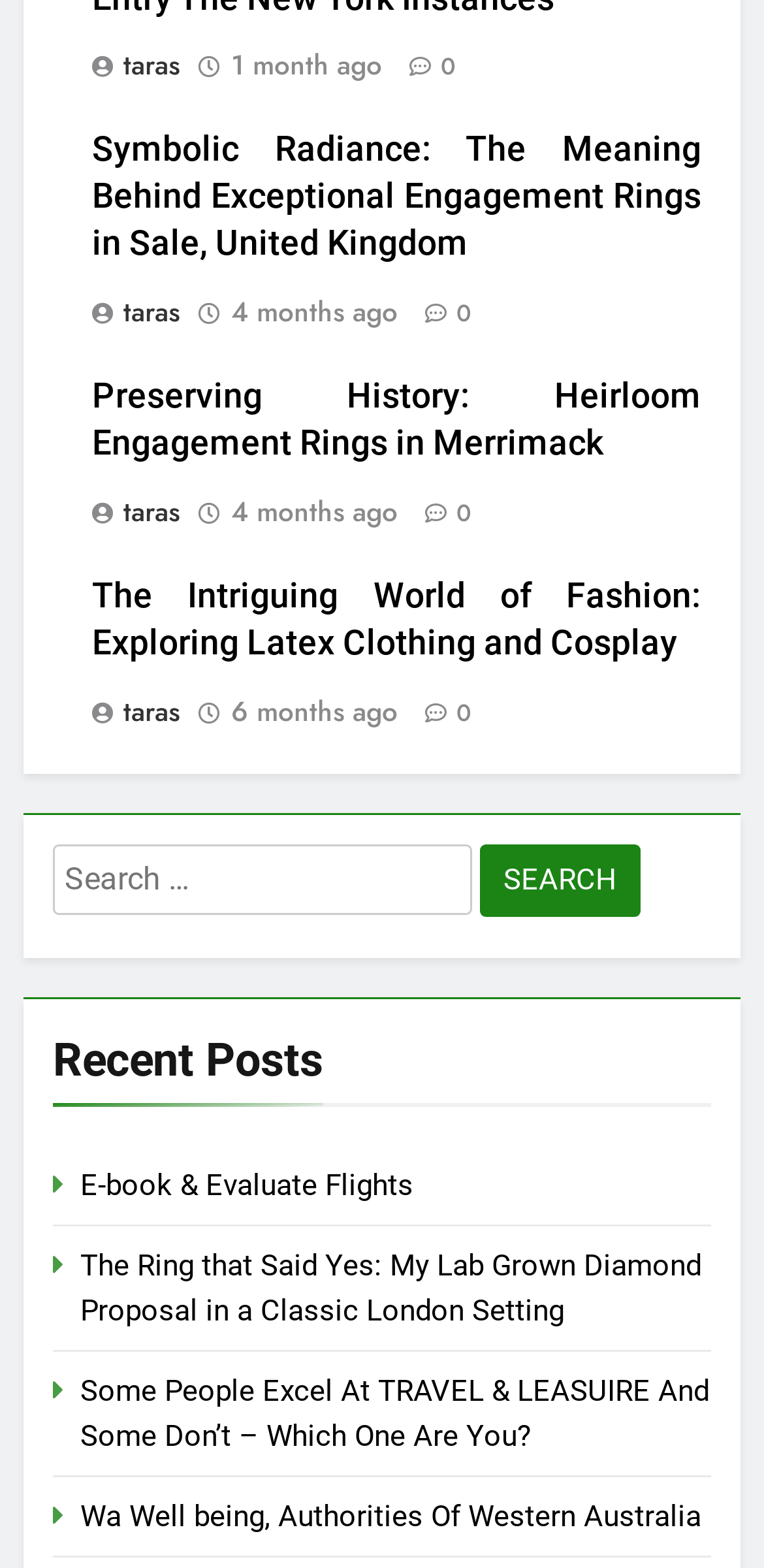Identify the bounding box coordinates of the area you need to click to perform the following instruction: "Click on the link to Recent Posts".

[0.069, 0.656, 0.931, 0.706]